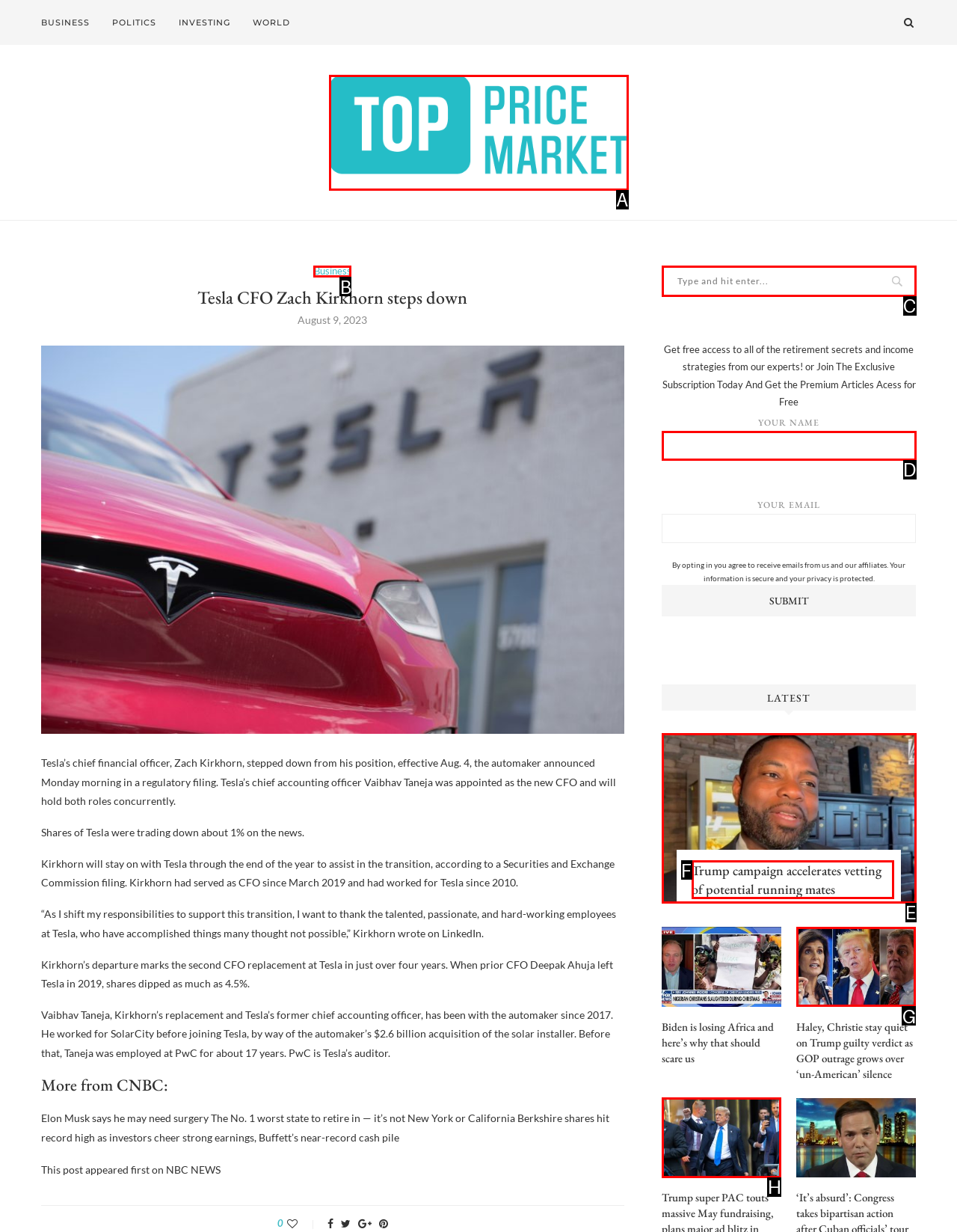Identify the HTML element that corresponds to the description: name="s" placeholder="Type and hit enter..." Provide the letter of the matching option directly from the choices.

C